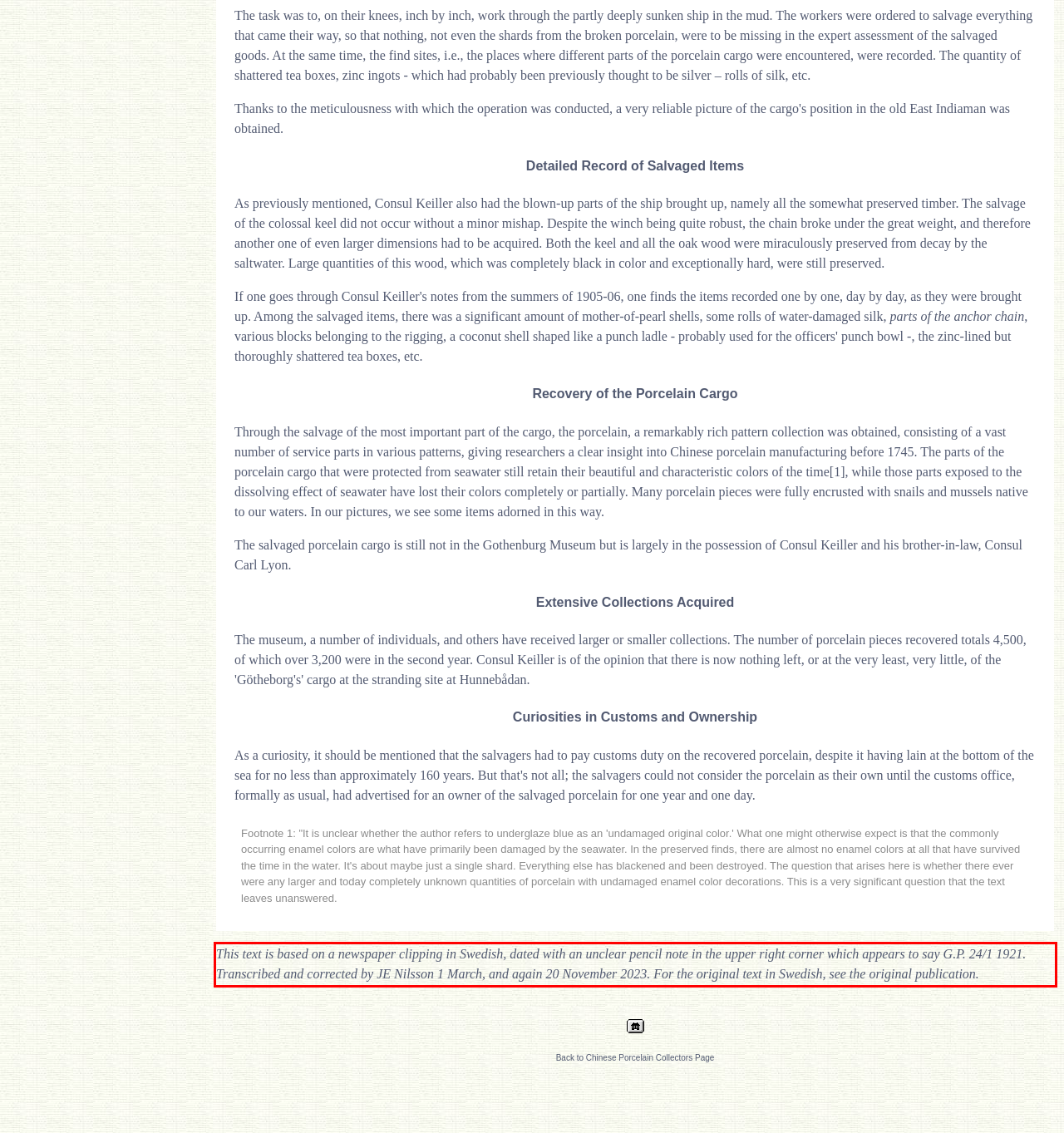Using the provided screenshot of a webpage, recognize the text inside the red rectangle bounding box by performing OCR.

This text is based on a newspaper clipping in Swedish, dated with an unclear pencil note in the upper right corner which appears to say G.P. 24/1 1921. Transcribed and corrected by JE Nilsson 1 March, and again 20 November 2023. For the original text in Swedish, see the original publication.